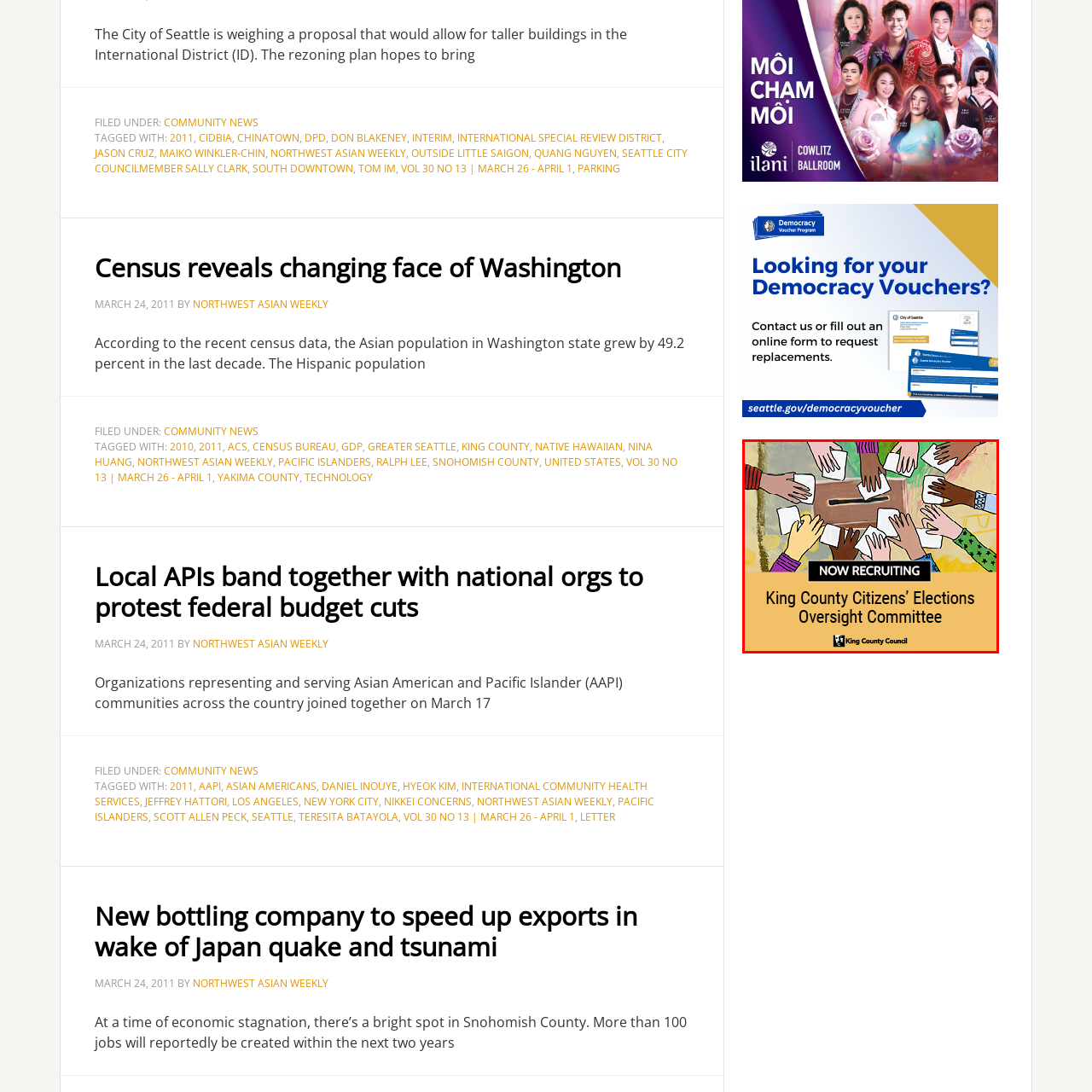What is the logo at the bottom of the image?
Please examine the image highlighted within the red bounding box and respond to the question using a single word or phrase based on the image.

King County Council